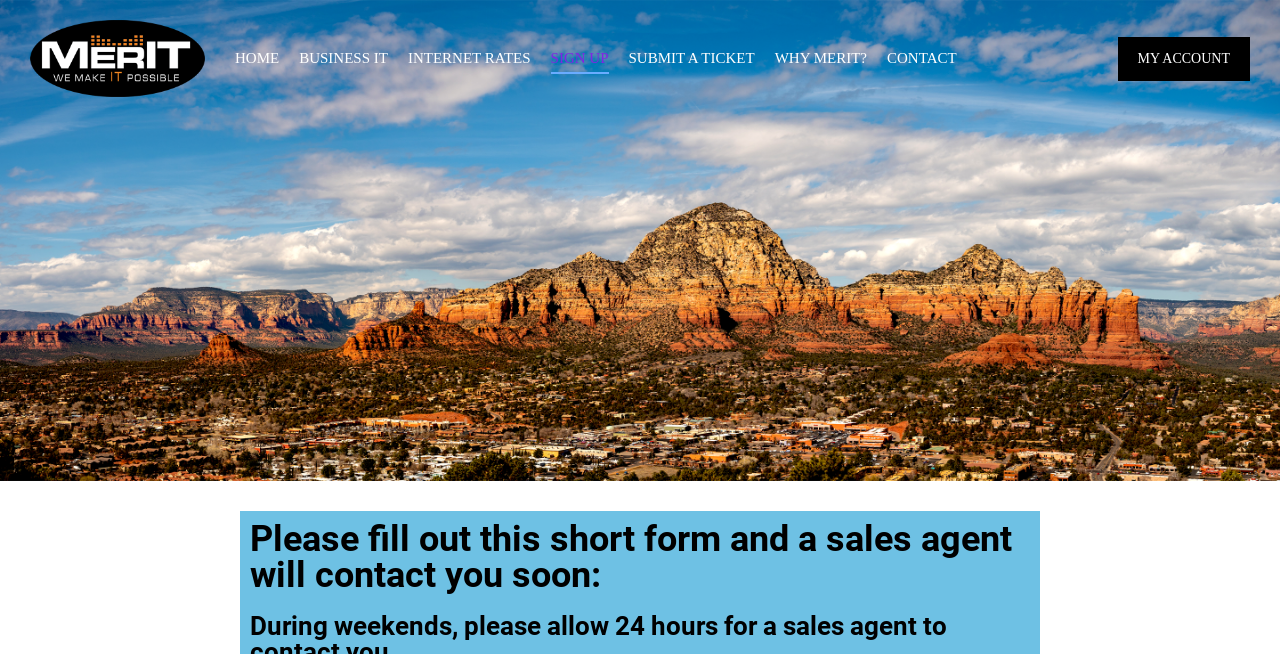Determine the bounding box coordinates for the UI element matching this description: "Home".

[0.184, 0.07, 0.218, 0.109]